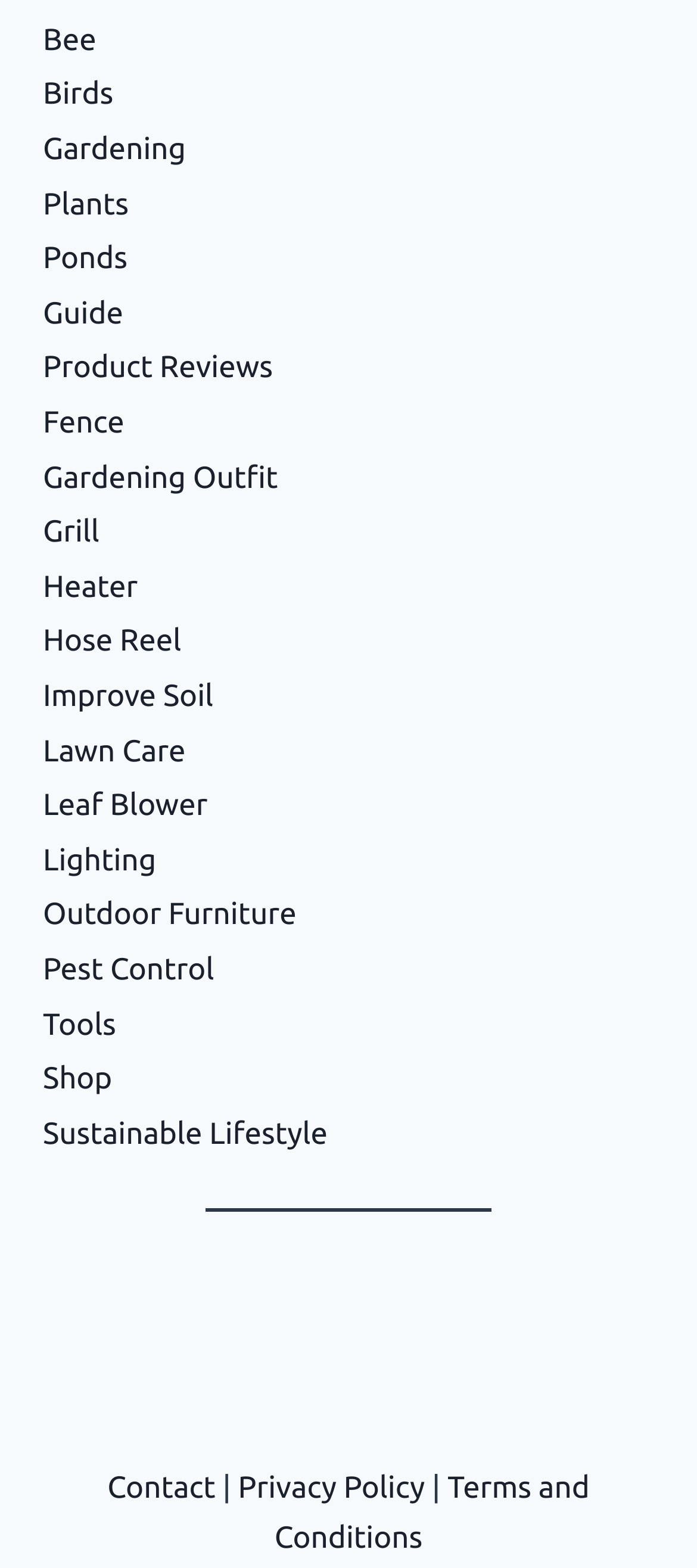Identify the bounding box coordinates for the UI element described as follows: "Hose Reel". Ensure the coordinates are four float numbers between 0 and 1, formatted as [left, top, right, bottom].

[0.062, 0.398, 0.26, 0.42]